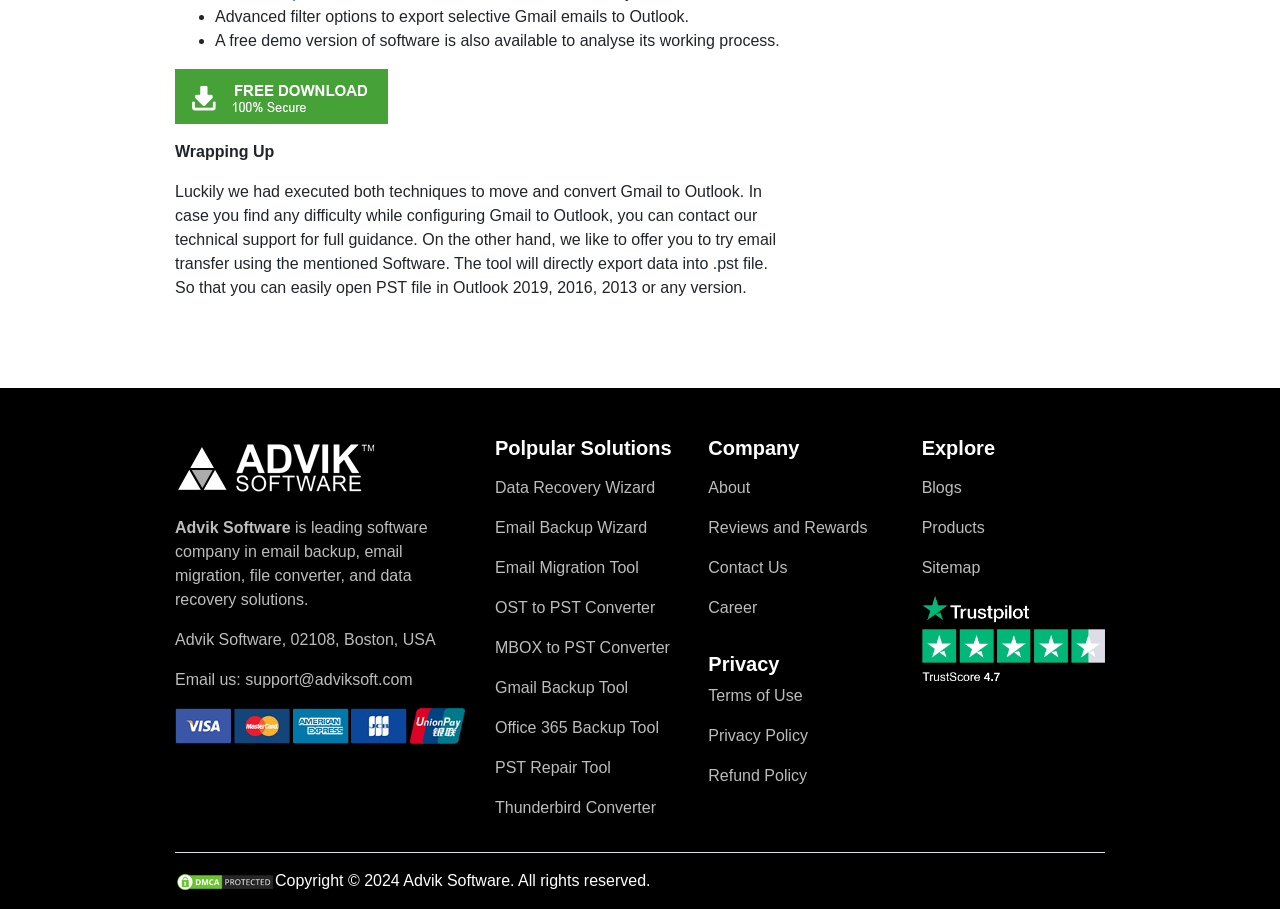Provide a one-word or one-phrase answer to the question:
What is the purpose of the software mentioned on the webpage?

Email backup, migration, and conversion